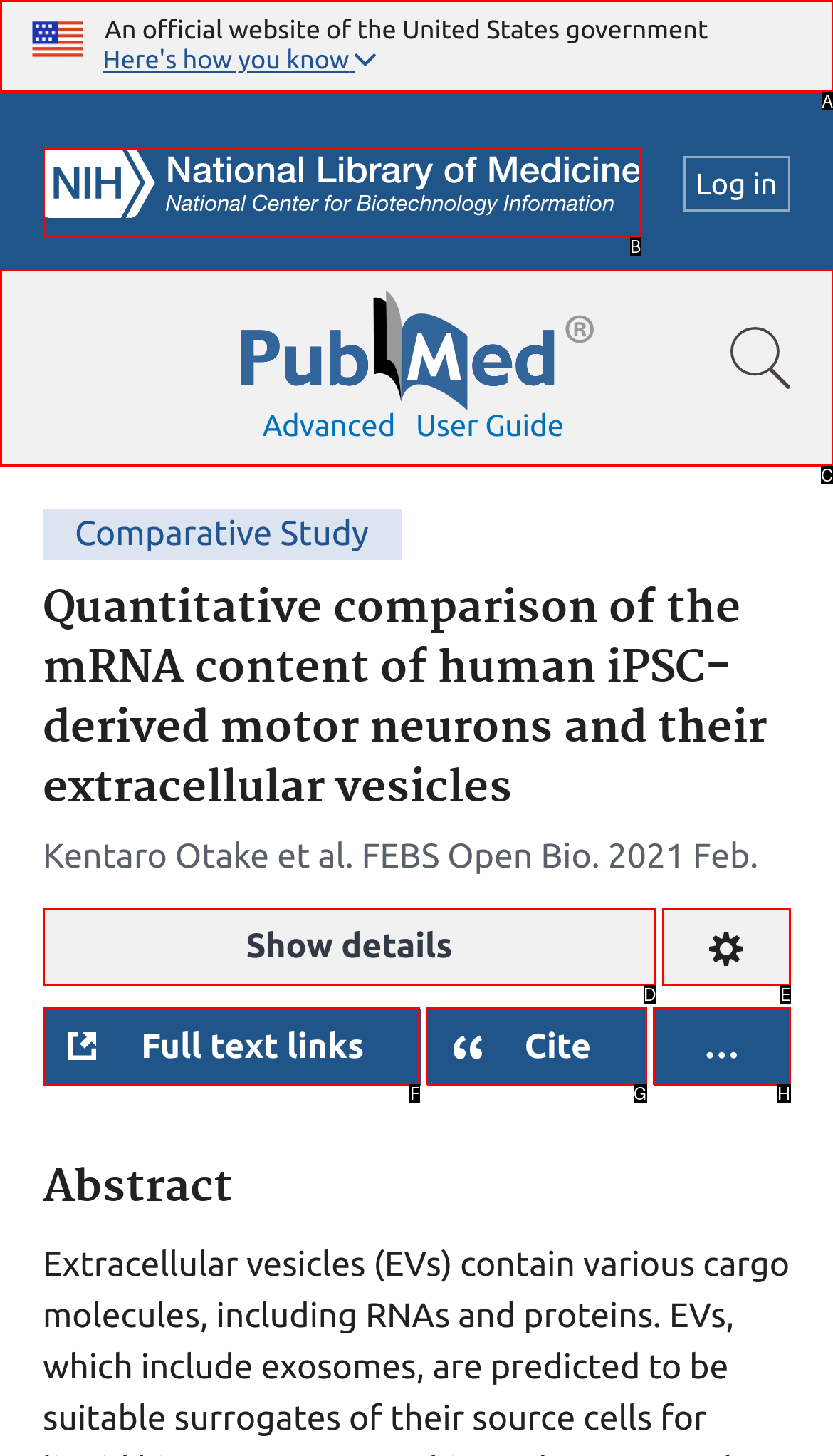Tell me the letter of the UI element I should click to accomplish the task: Search for a term based on the choices provided in the screenshot.

C